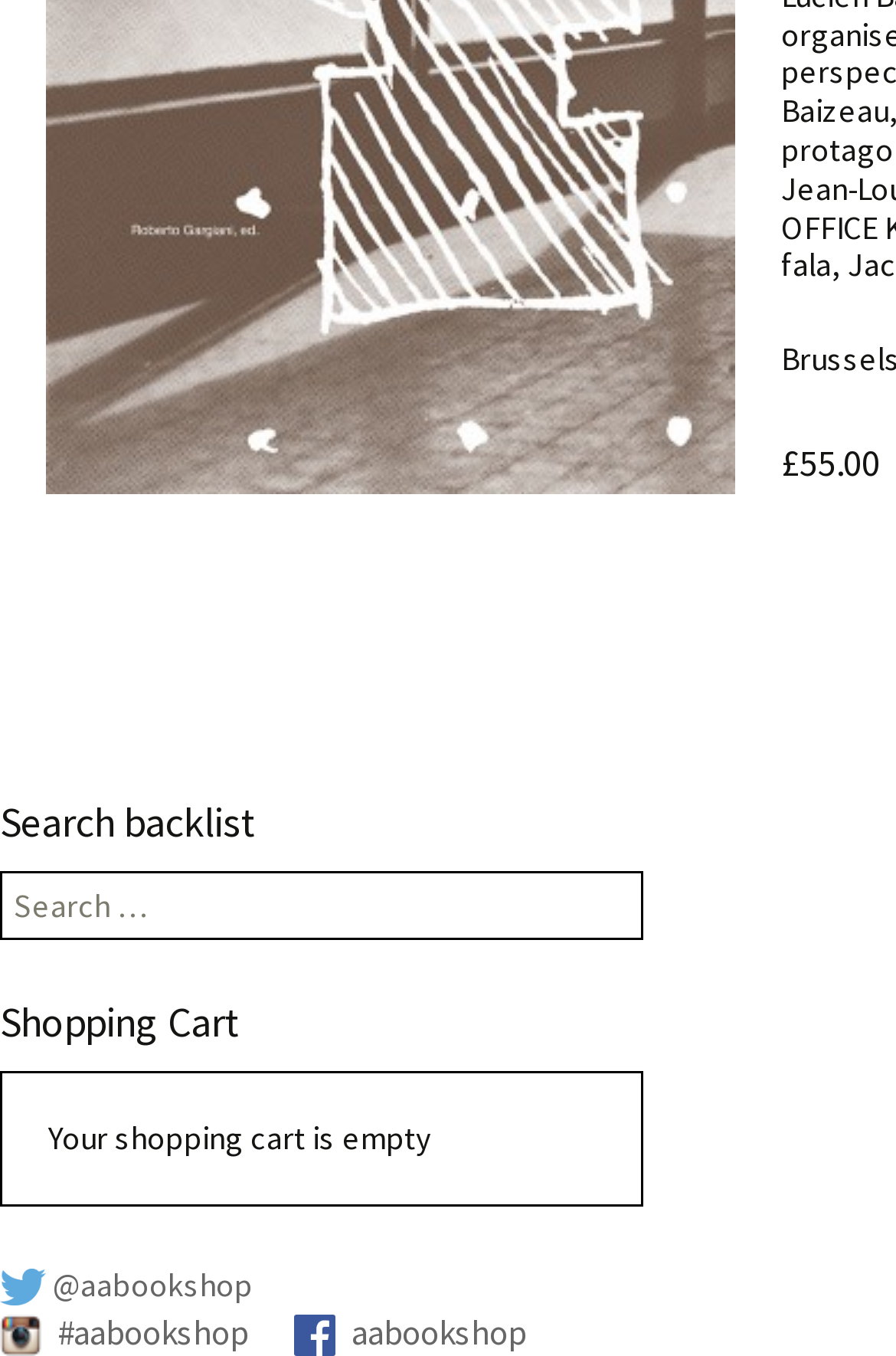Identify the bounding box coordinates for the UI element mentioned here: "#aabookshop". Provide the coordinates as four float values between 0 and 1, i.e., [left, top, right, bottom].

[0.0, 0.965, 0.277, 0.998]